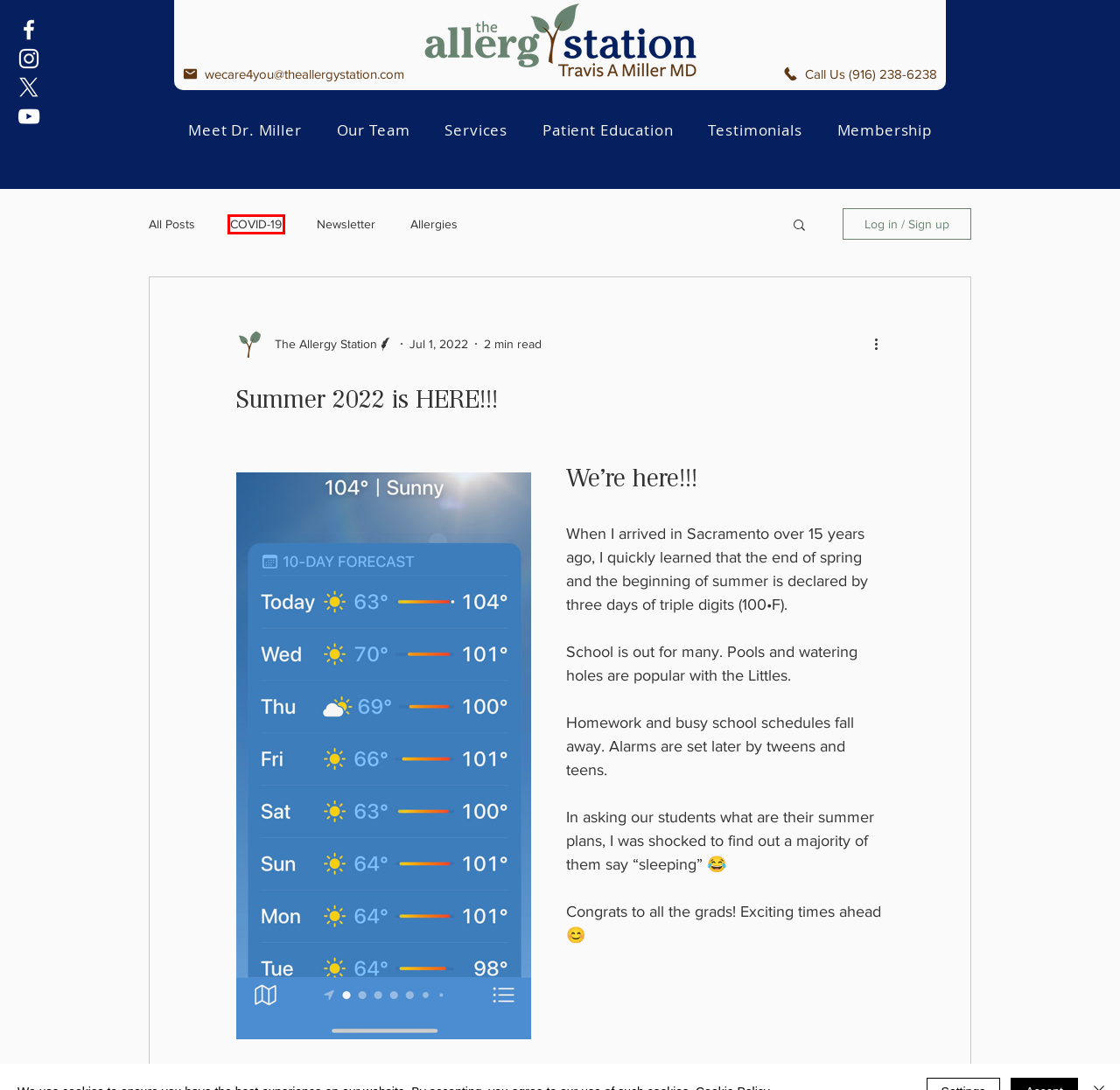You are provided a screenshot of a webpage featuring a red bounding box around a UI element. Choose the webpage description that most accurately represents the new webpage after clicking the element within the red bounding box. Here are the candidates:
A. Our Team | The Allergy Station | Roseville, CA
B. Newsletter
C. Testimonials | The Allergy Station
D. Services | The Allergy Station | Roseville, CA
E. Allergies
F. 🍁  November Newsletter 🍁
G. COVID-19
H. Blog | The Allergy Station | Roseville, CA

G